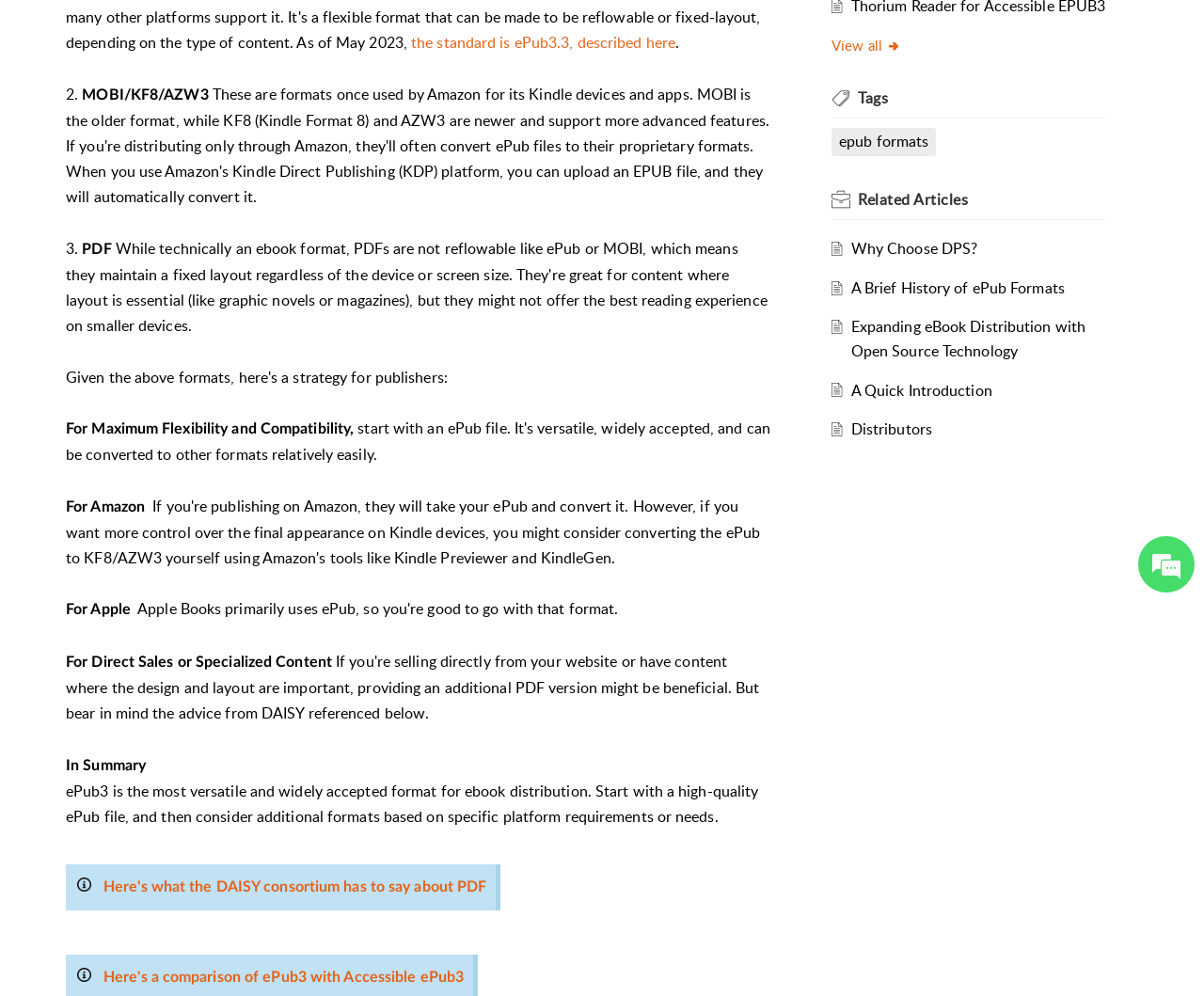Identify the bounding box of the UI component described as: "Distributors".

[0.707, 0.42, 0.774, 0.441]